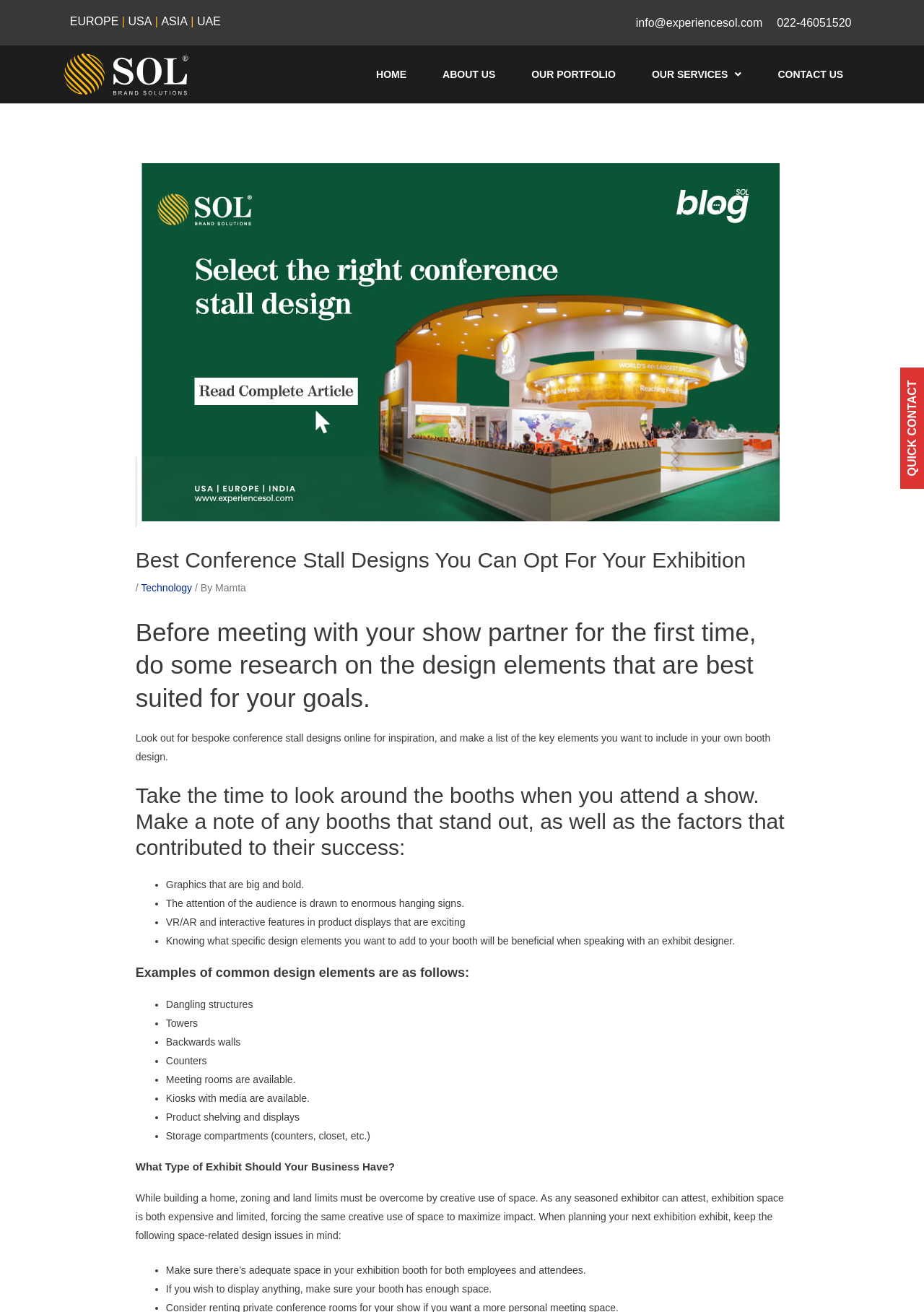Please specify the bounding box coordinates of the clickable region necessary for completing the following instruction: "Click on the Submit Form button". The coordinates must consist of four float numbers between 0 and 1, i.e., [left, top, right, bottom].

[0.211, 0.4, 0.315, 0.423]